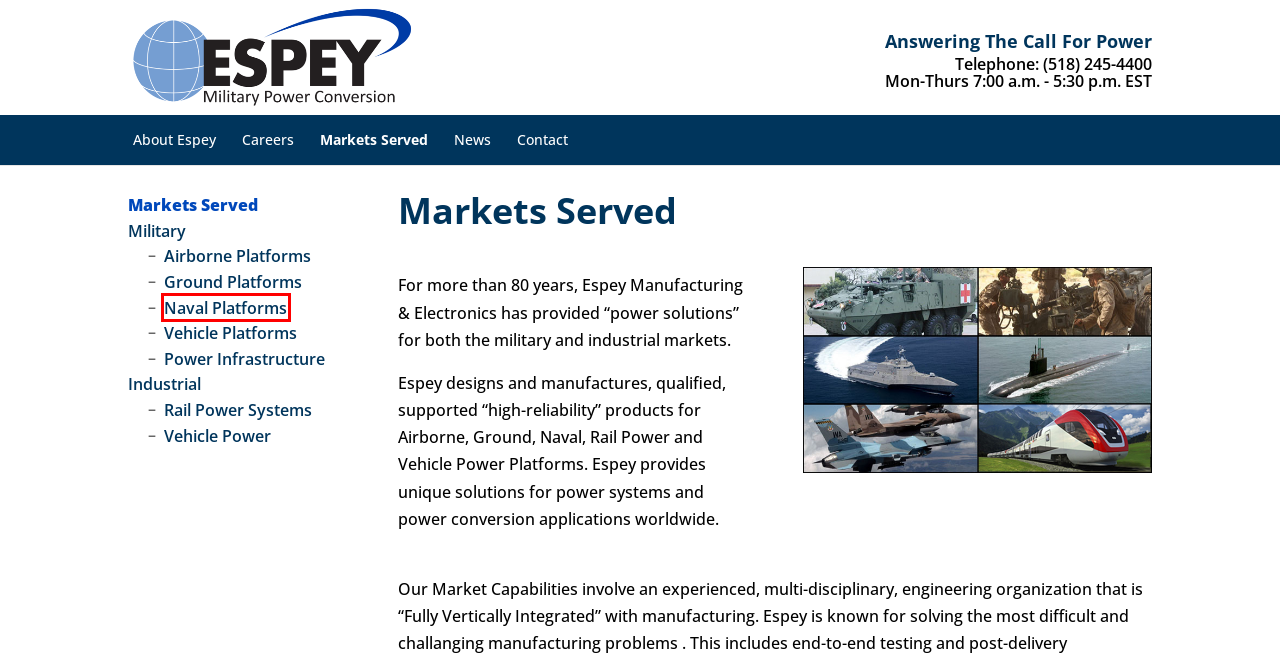Inspect the provided webpage screenshot, concentrating on the element within the red bounding box. Select the description that best represents the new webpage after you click the highlighted element. Here are the candidates:
A. Espey Mfg. & Electronics Corp. | Ground Platforms
B. Espey Mfg. & Electronics Corp. | Power Infrastructure
C. Espey Mfg. & Electronics Corp. | Naval Platforms
D. Espey Mfg. & Electronics Corp. | Vehicle Platforms
E. Espey Mfg. & Electronics Corp. | Careers - Jobs
F. Espey Mfg. & Electronics Corp. | Rail Power Systems
G. Espey Mfg. & Electronics Corp. | Vehicle Power
H. Espey Mfg. & Electronics Corp. | Industrial

C